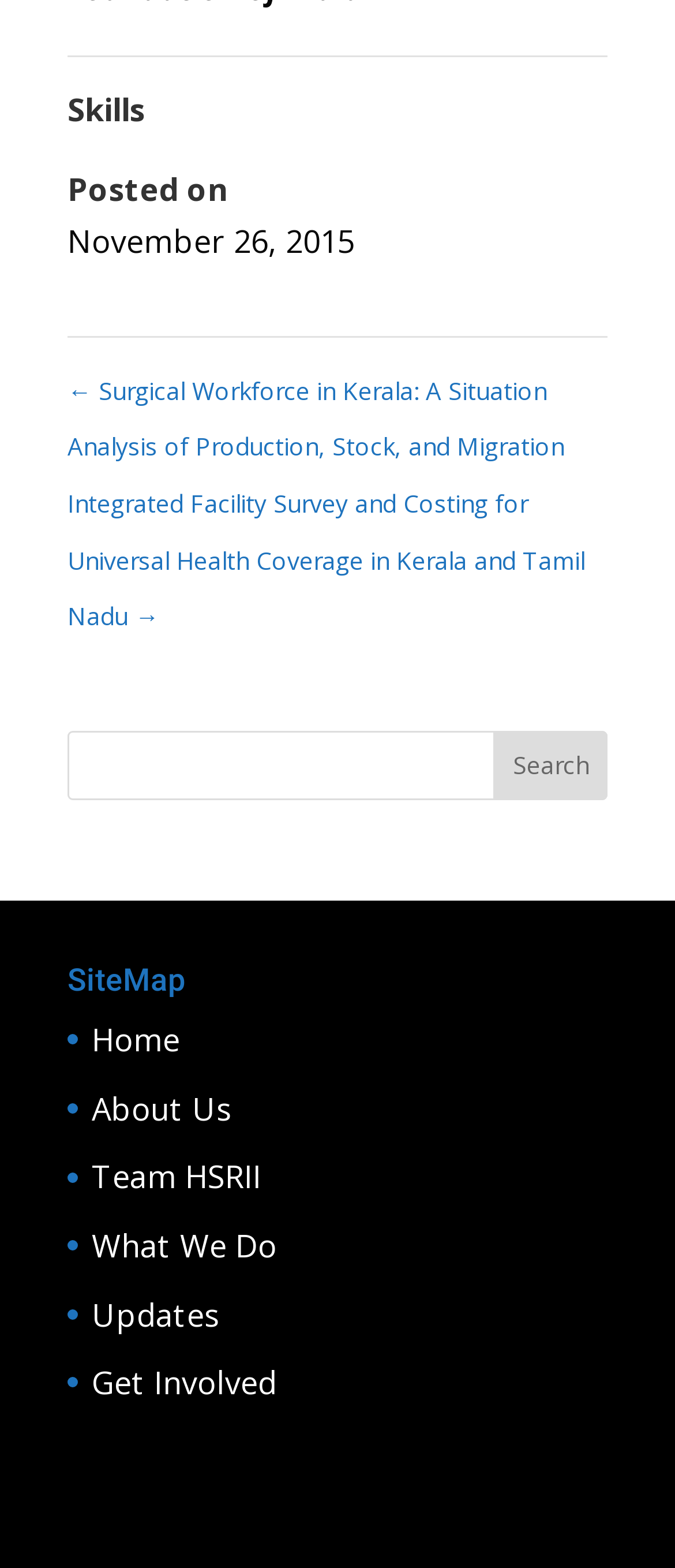How many links are there in the SiteMap section?
Kindly offer a comprehensive and detailed response to the question.

I counted the number of link elements under the 'SiteMap' heading and found 5 links: 'Home', 'About Us', 'Team HSRII', 'What We Do', and 'Get Involved'.